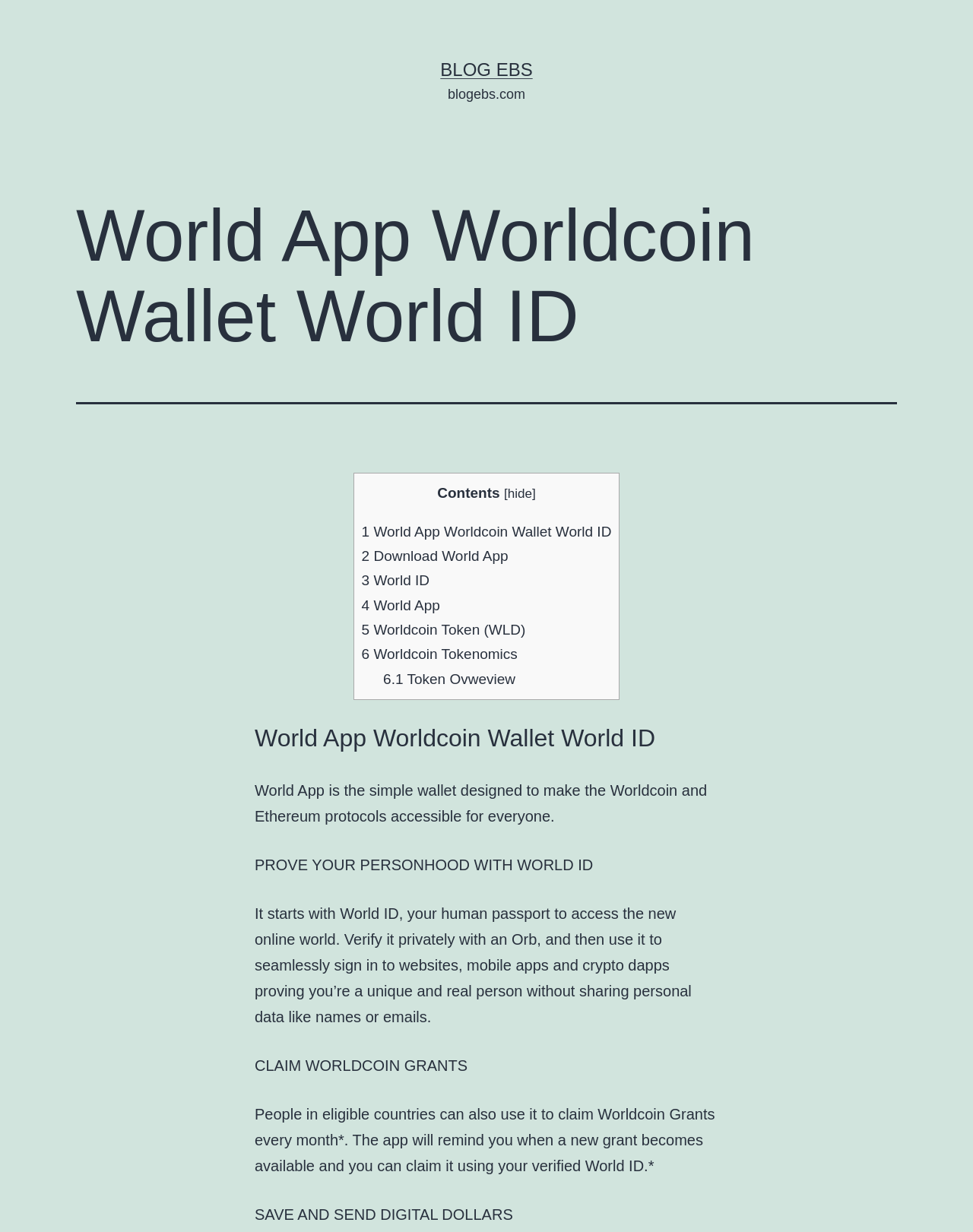Determine the coordinates of the bounding box that should be clicked to complete the instruction: "read about worldcoin tokenomics". The coordinates should be represented by four float numbers between 0 and 1: [left, top, right, bottom].

[0.372, 0.525, 0.532, 0.538]